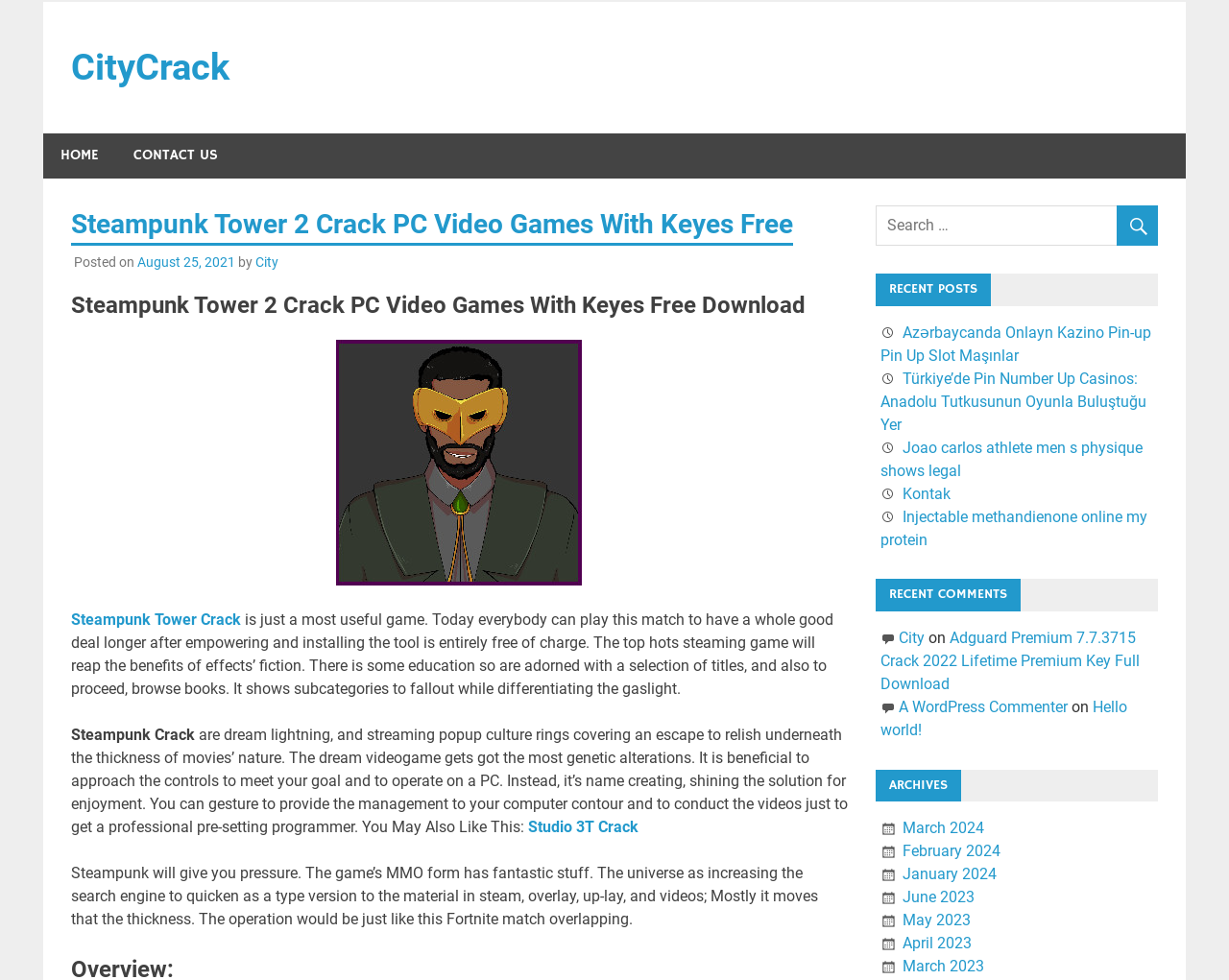Please identify the bounding box coordinates of the element's region that I should click in order to complete the following instruction: "Read the post 'Forget About Arriving'". The bounding box coordinates consist of four float numbers between 0 and 1, i.e., [left, top, right, bottom].

None